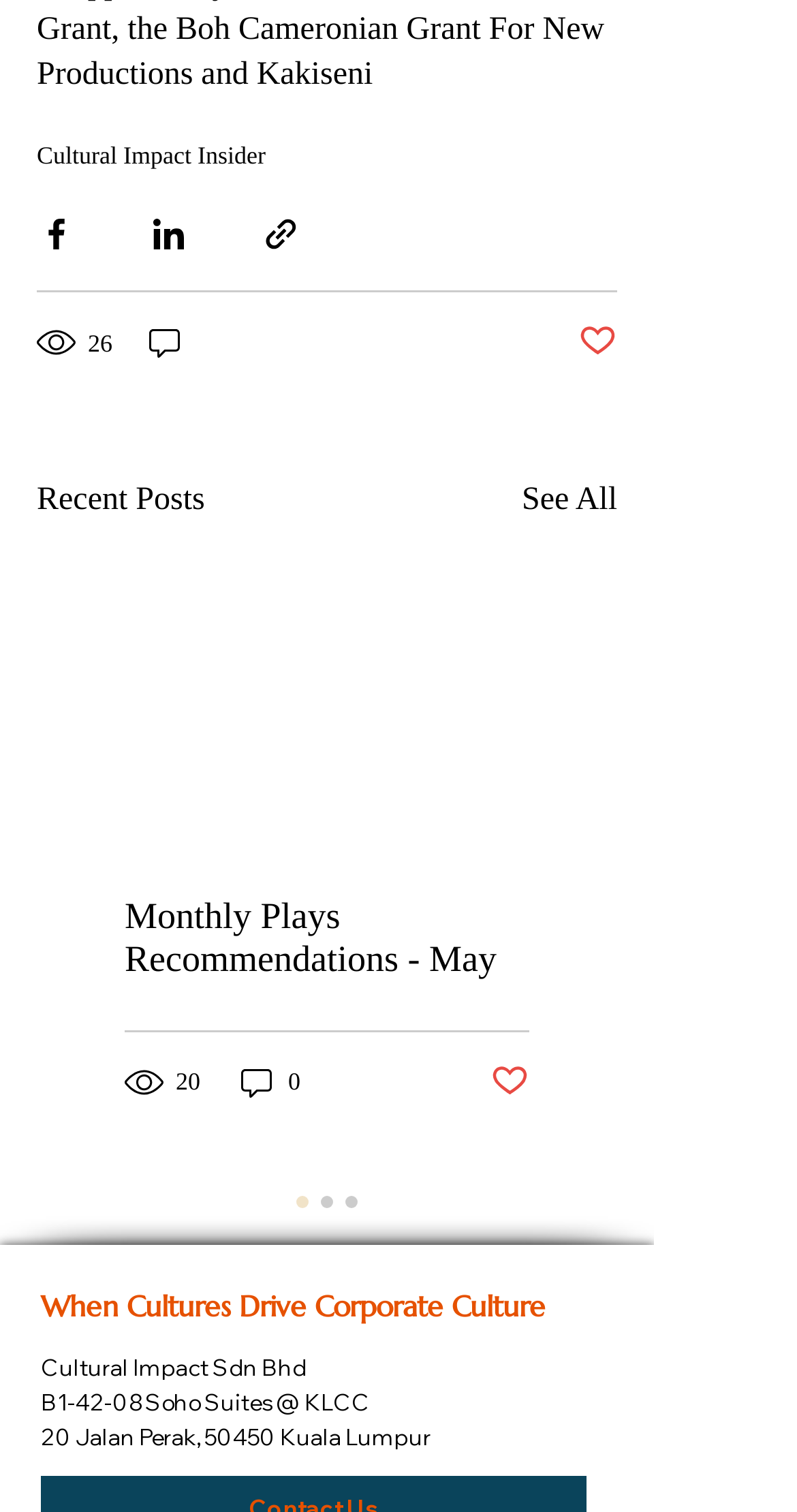Utilize the details in the image to give a detailed response to the question: What is the address of the company?

The company address can be found at the bottom of the webpage, in the static text element '20 Jalan Perak, 50450 Kuala Lumpur'.